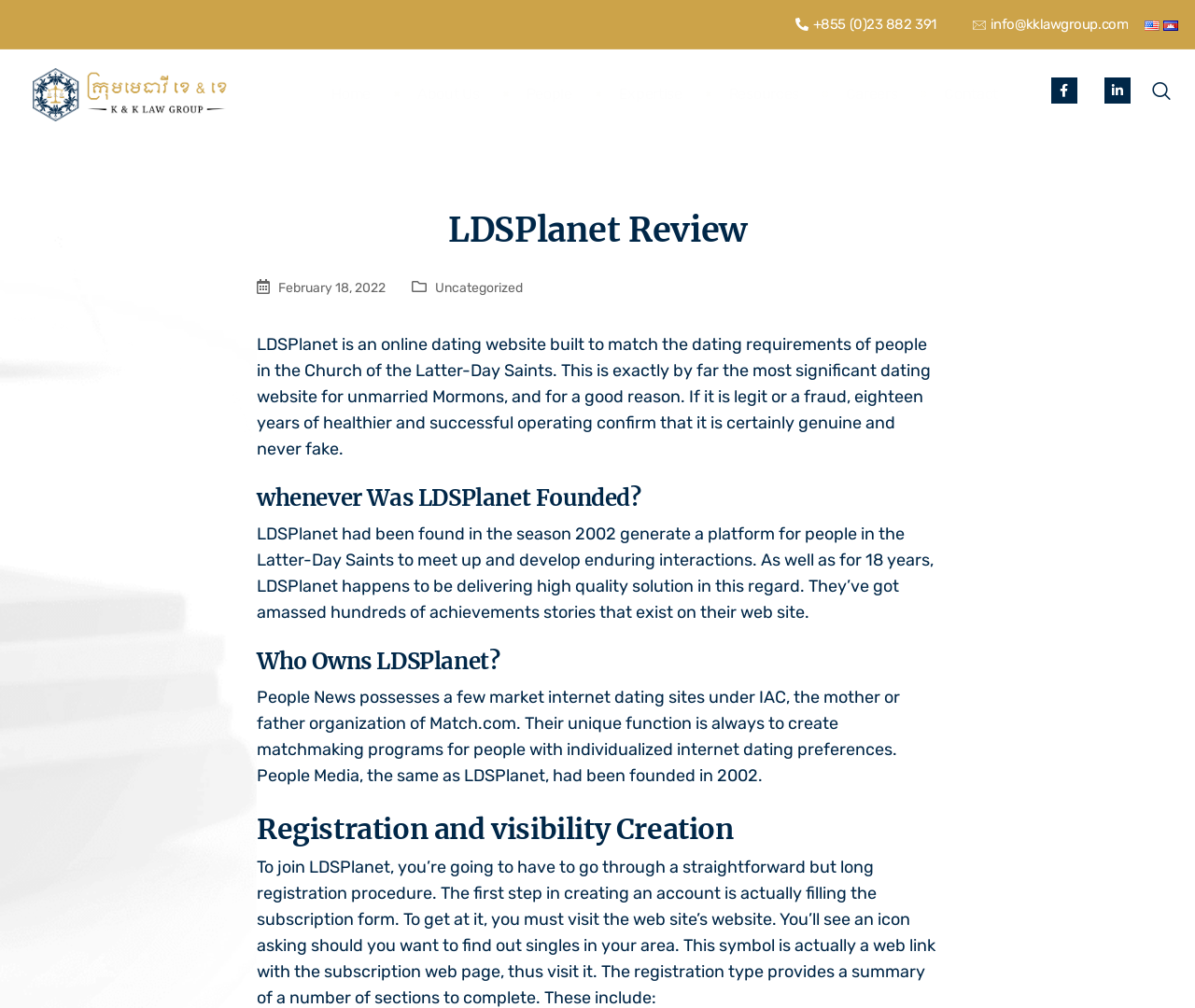Respond to the question below with a single word or phrase:
What is LDSPlanet?

Online dating website